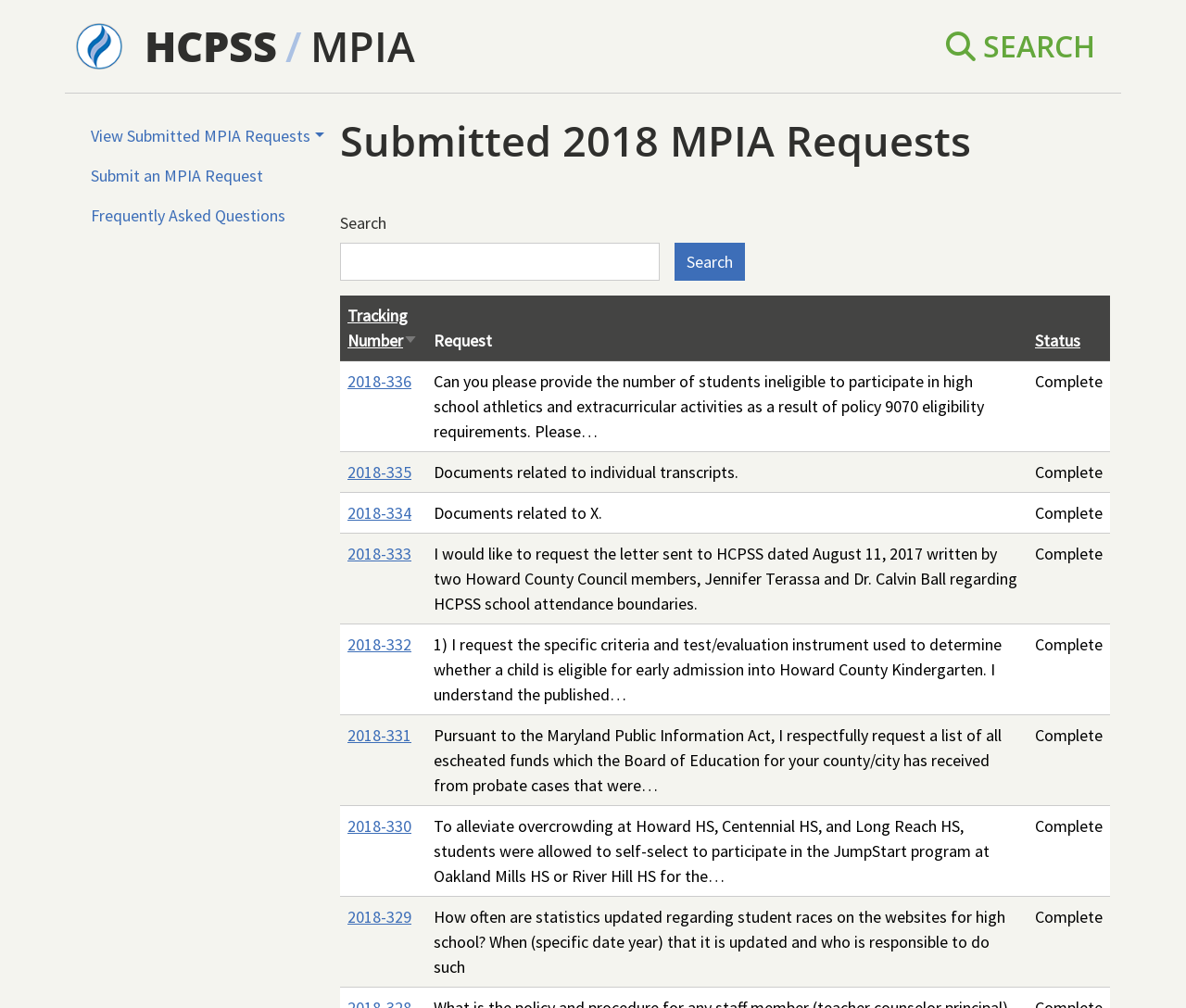Can you specify the bounding box coordinates for the region that should be clicked to fulfill this instruction: "Click the 'Home' link".

[0.064, 0.033, 0.103, 0.055]